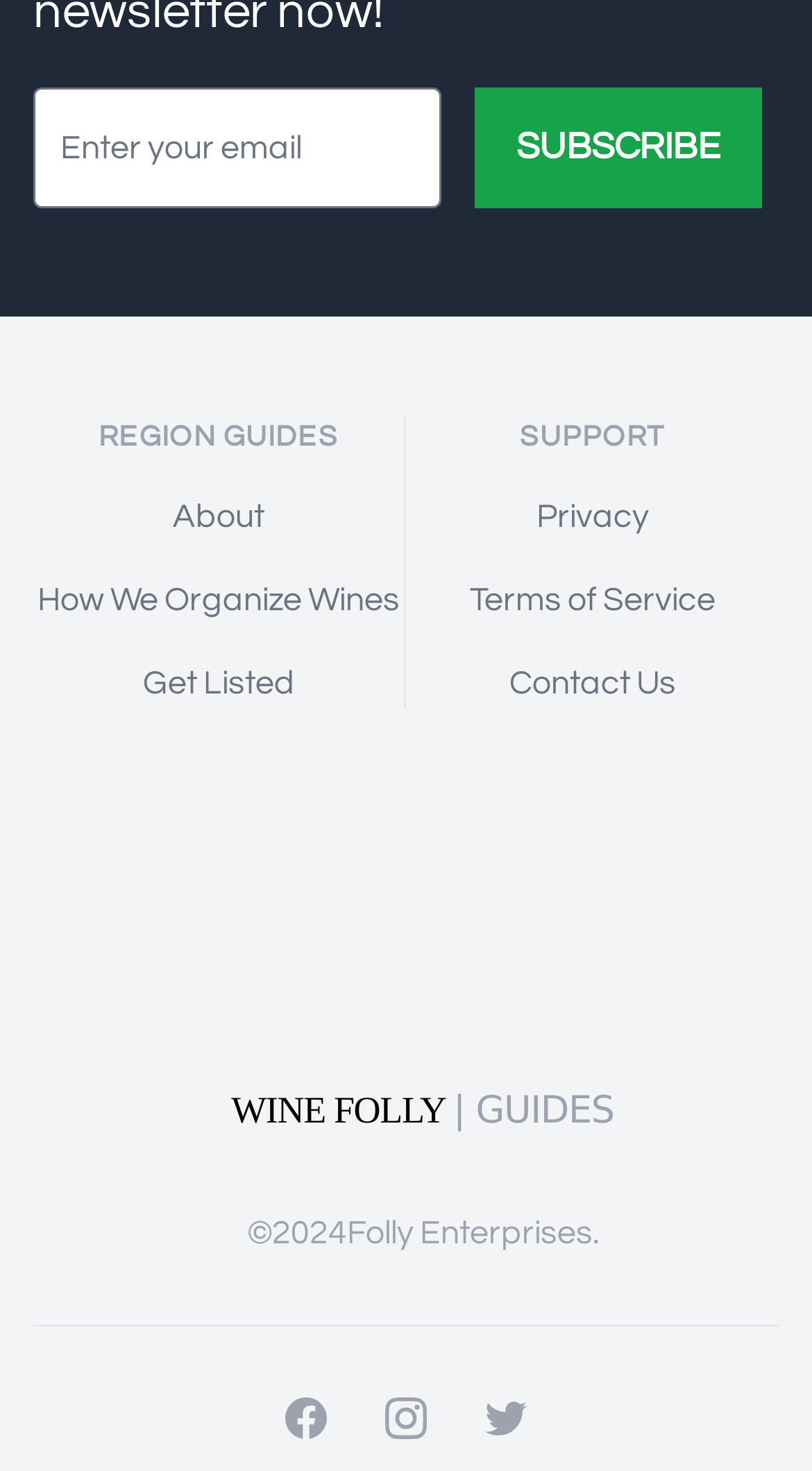Please give a succinct answer to the question in one word or phrase:
How many social media links are available?

3